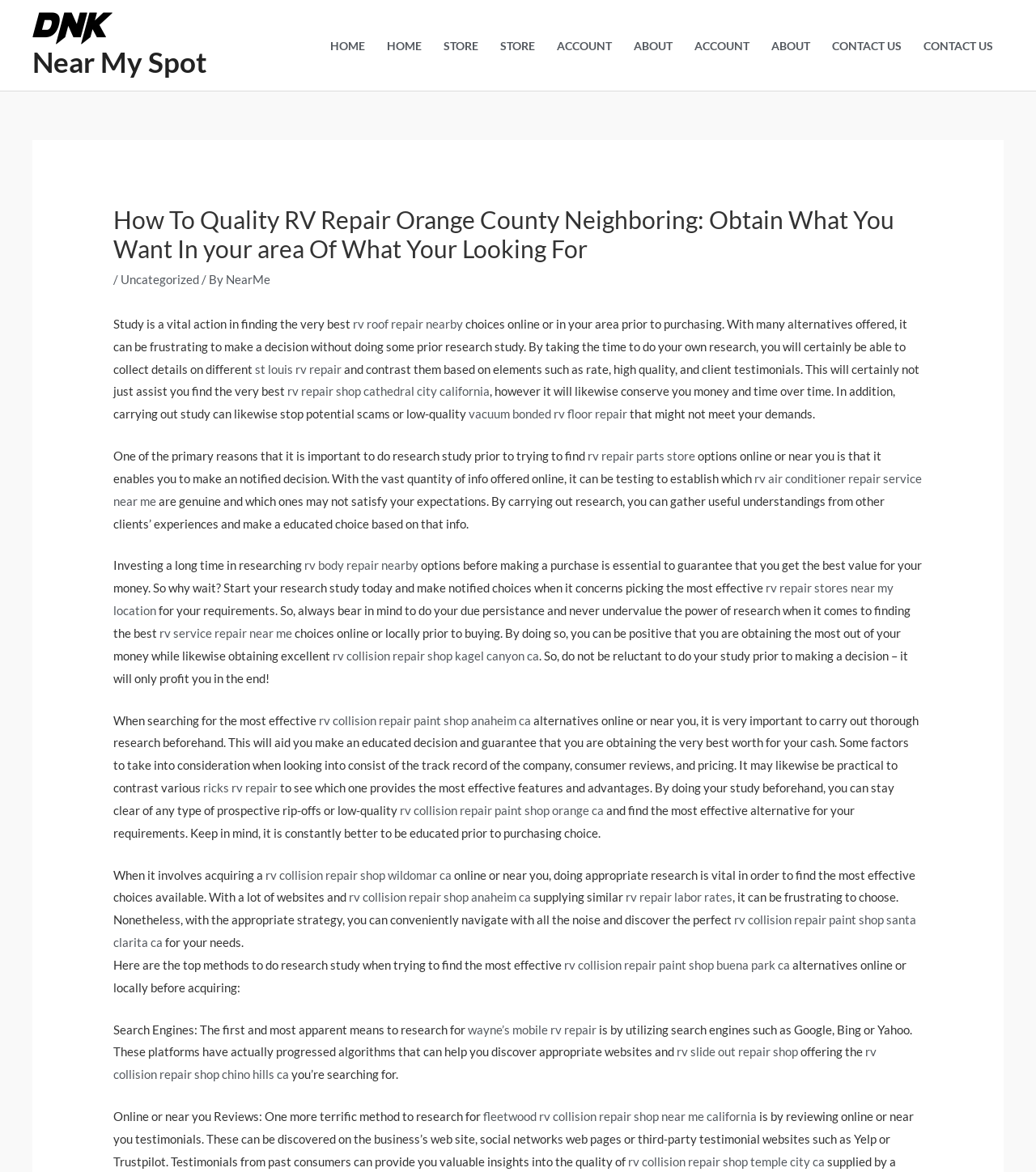Identify the coordinates of the bounding box for the element that must be clicked to accomplish the instruction: "Browse the community".

None